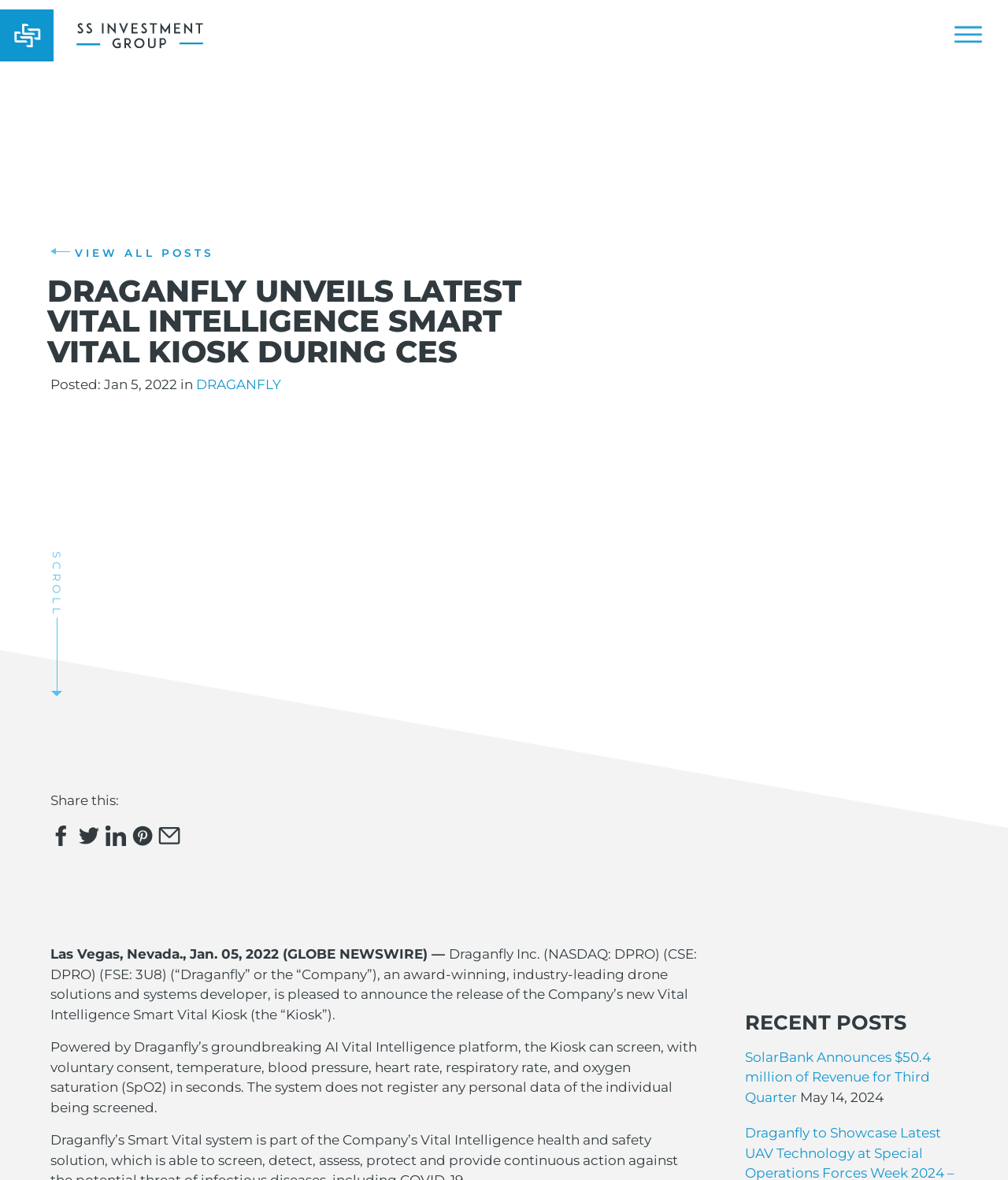Locate the bounding box of the UI element defined by this description: "parent_node: Comment name="url" placeholder="Website"". The coordinates should be given as four float numbers between 0 and 1, formatted as [left, top, right, bottom].

None